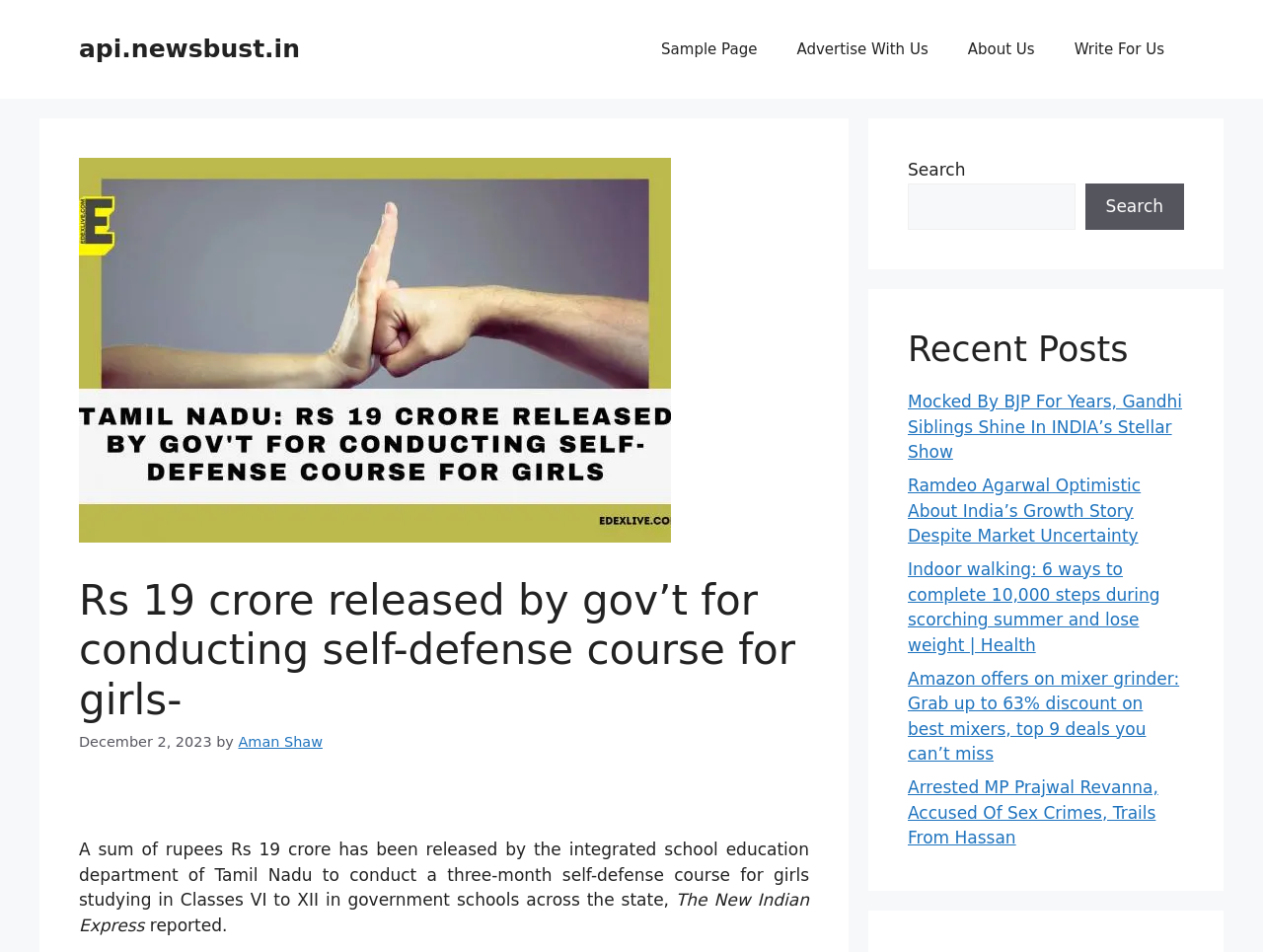Respond with a single word or phrase:
What is the purpose of the released funds?

Conducting self-defense course